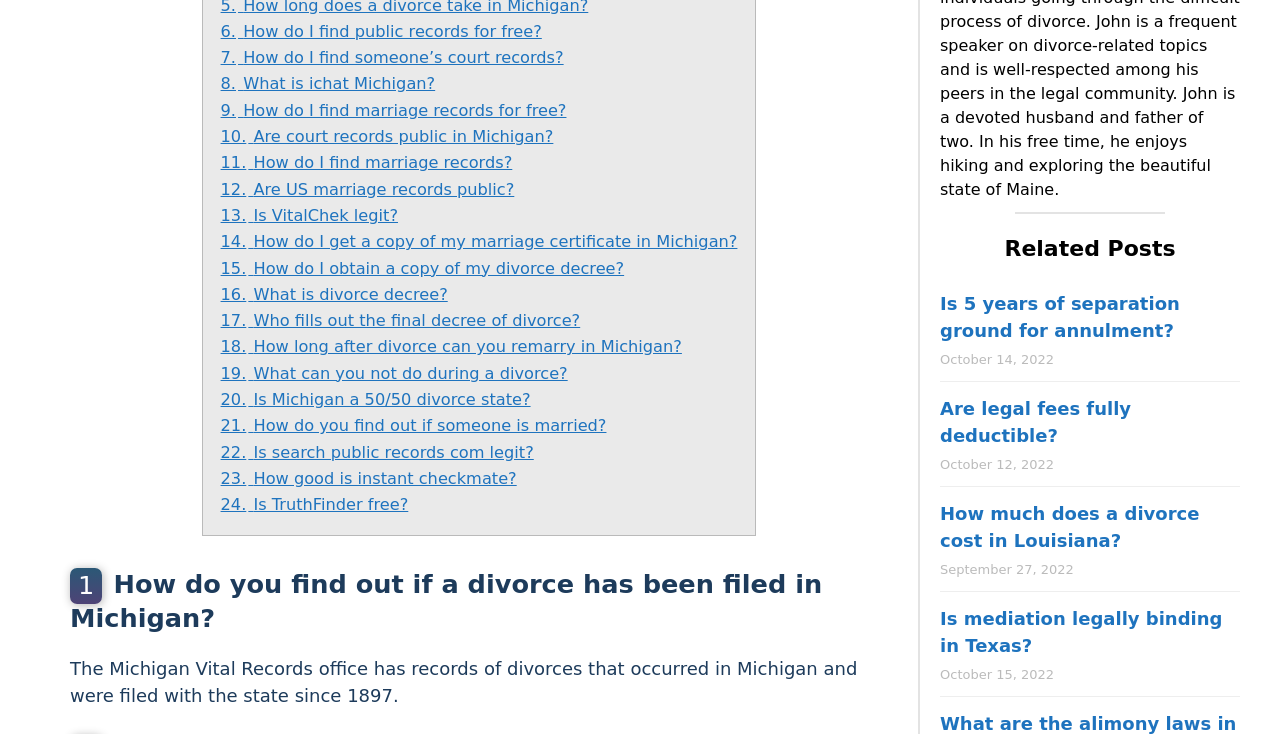Based on the element description 8. What is ichat Michigan?, identify the bounding box coordinates for the UI element. The coordinates should be in the format (top-left x, top-left y, bottom-right x, bottom-right y) and within the 0 to 1 range.

[0.172, 0.101, 0.34, 0.127]